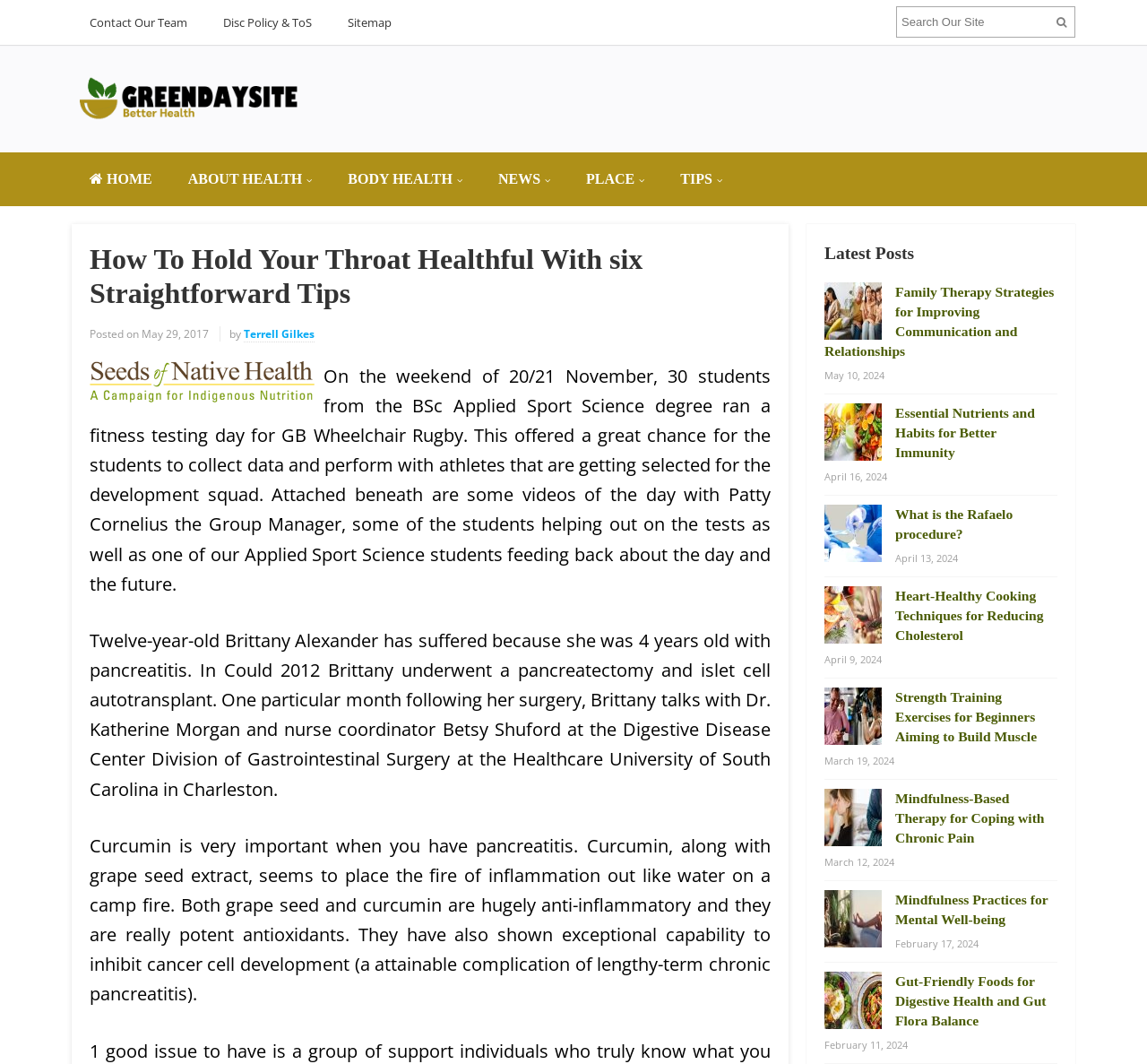Give a concise answer of one word or phrase to the question: 
Who wrote the article 'How To Hold Your Throat Healthful With six Straightforward Tips'?

Terrell Gilkes